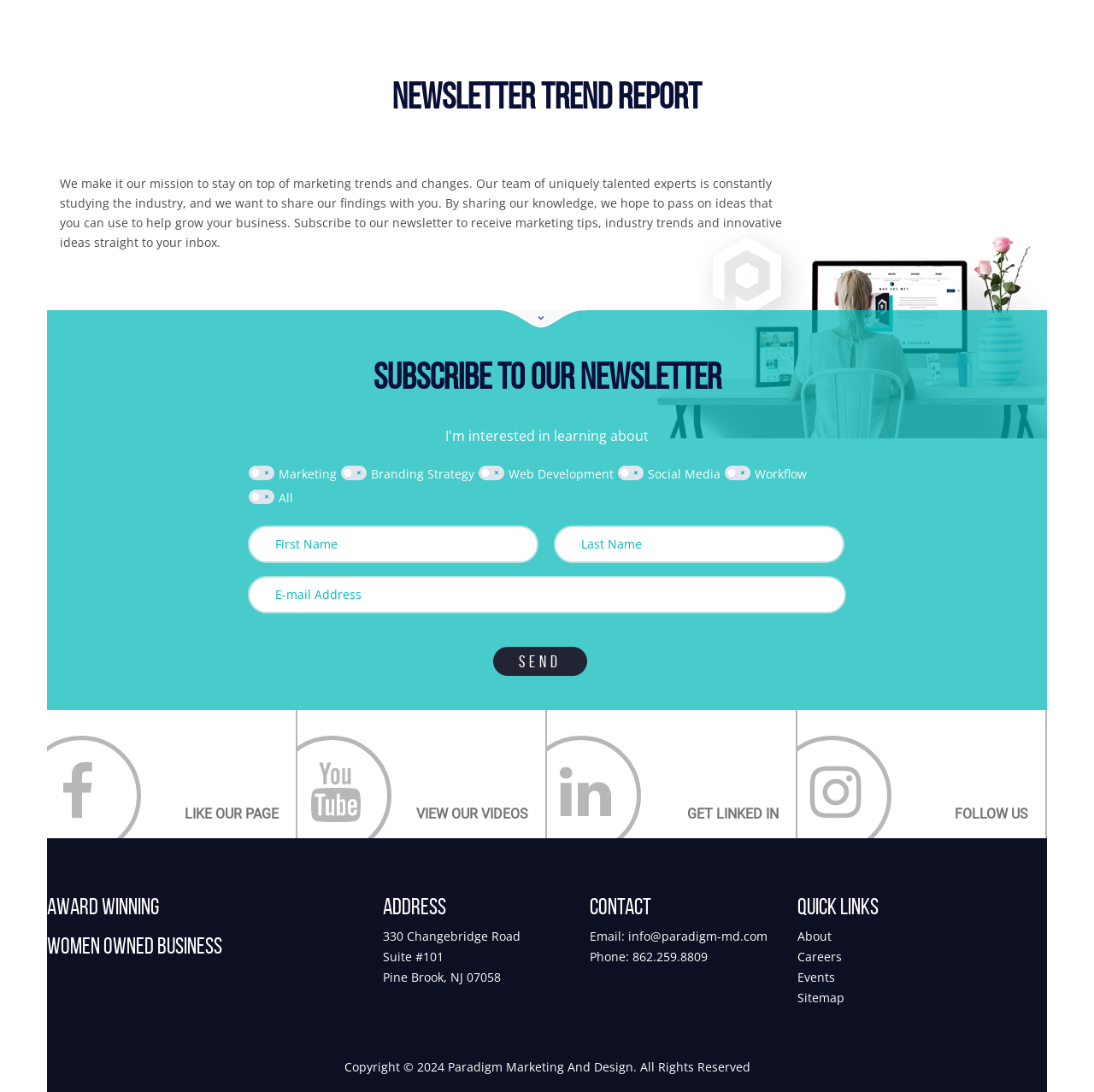Identify the bounding box for the element characterized by the following description: "FOLLOW US".

[0.729, 0.65, 0.957, 0.767]